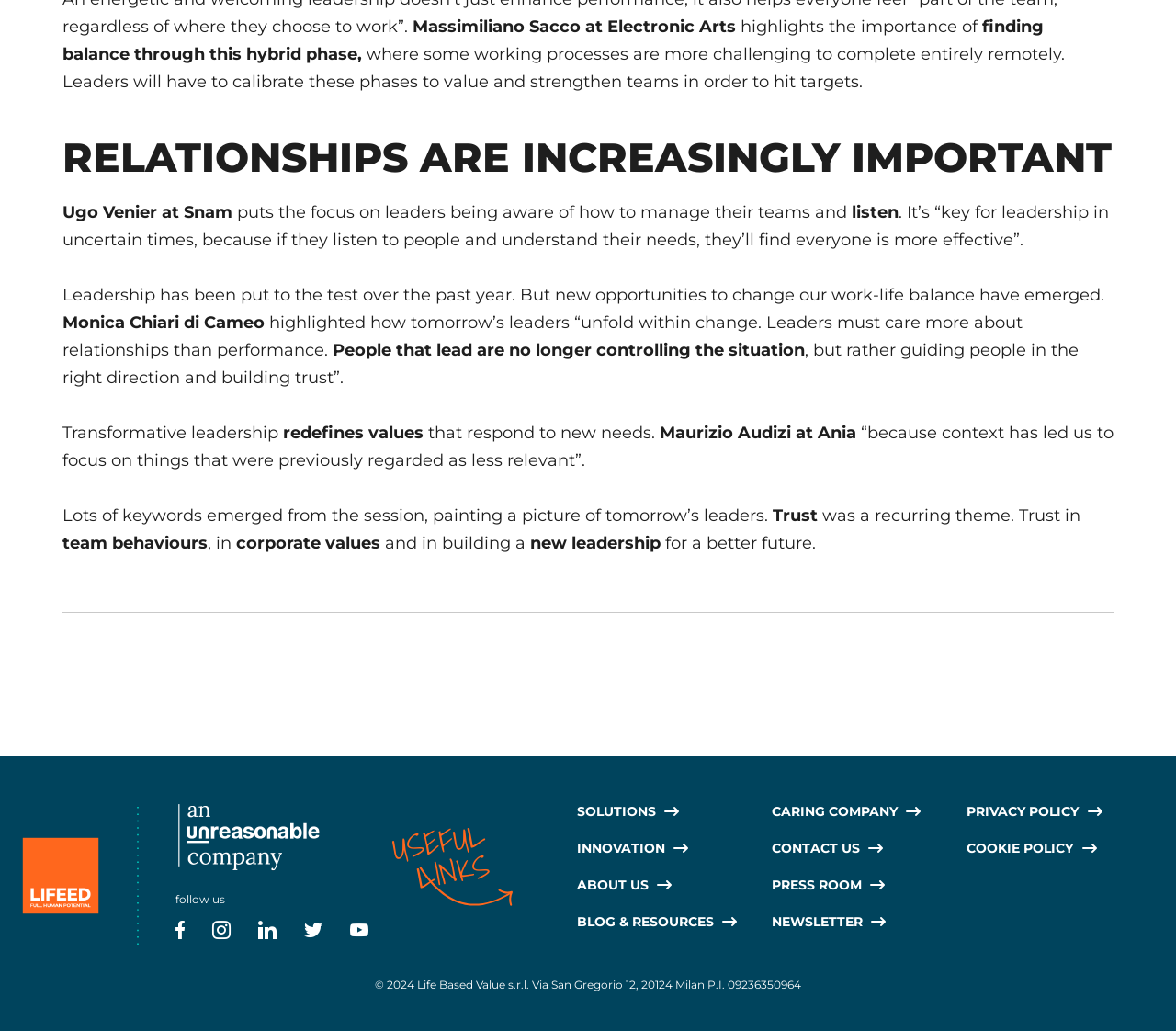Can you specify the bounding box coordinates for the region that should be clicked to fulfill this instruction: "go to solutions page".

[0.49, 0.779, 0.578, 0.795]